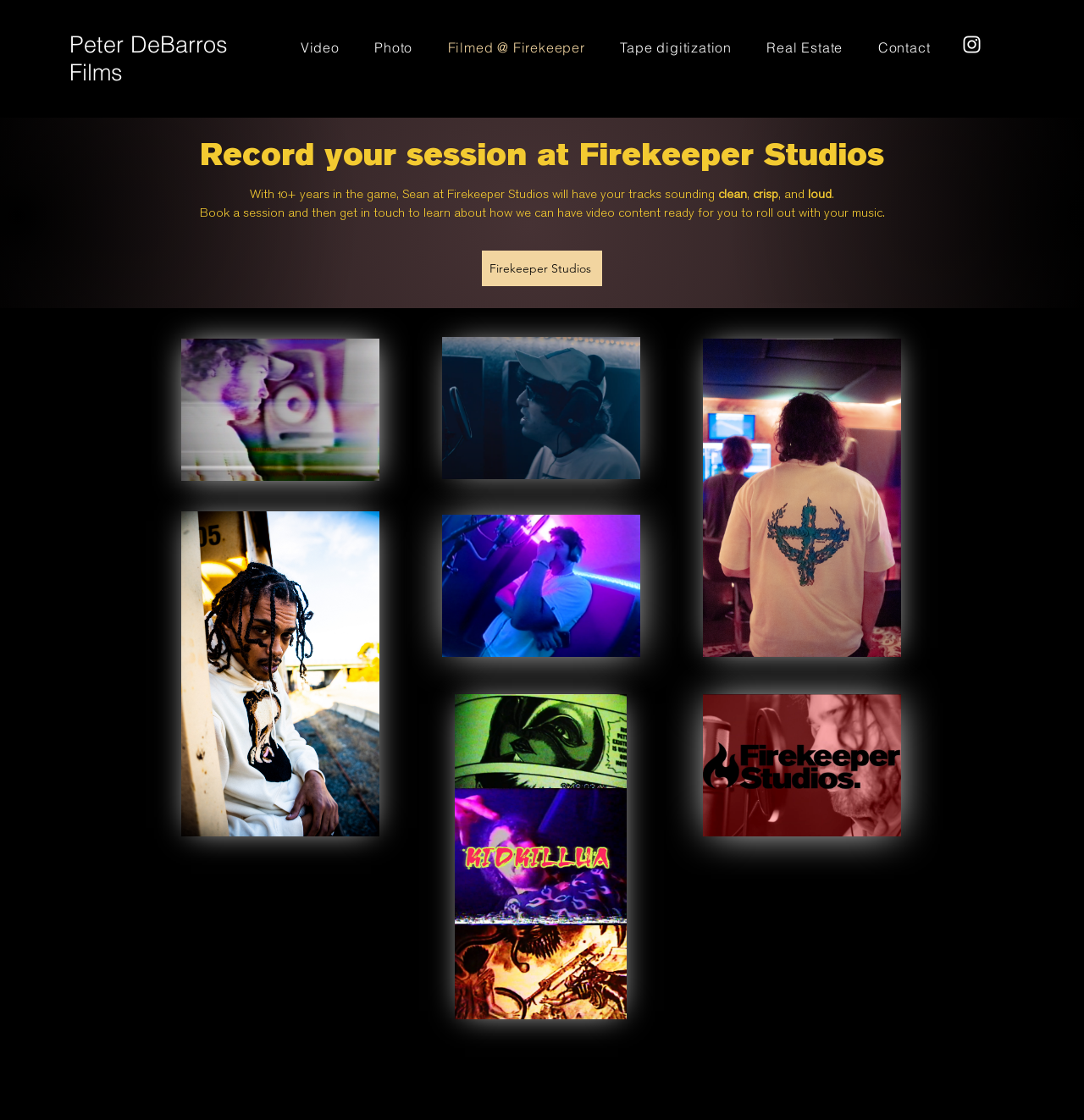Refer to the image and offer a detailed explanation in response to the question: What is the name of the person mentioned?

I found the name 'Sean' mentioned in the heading element that says 'With 10+ years in the game, Sean at Firekeeper Studios will have your tracks sounding clean, crisp, and loud.'